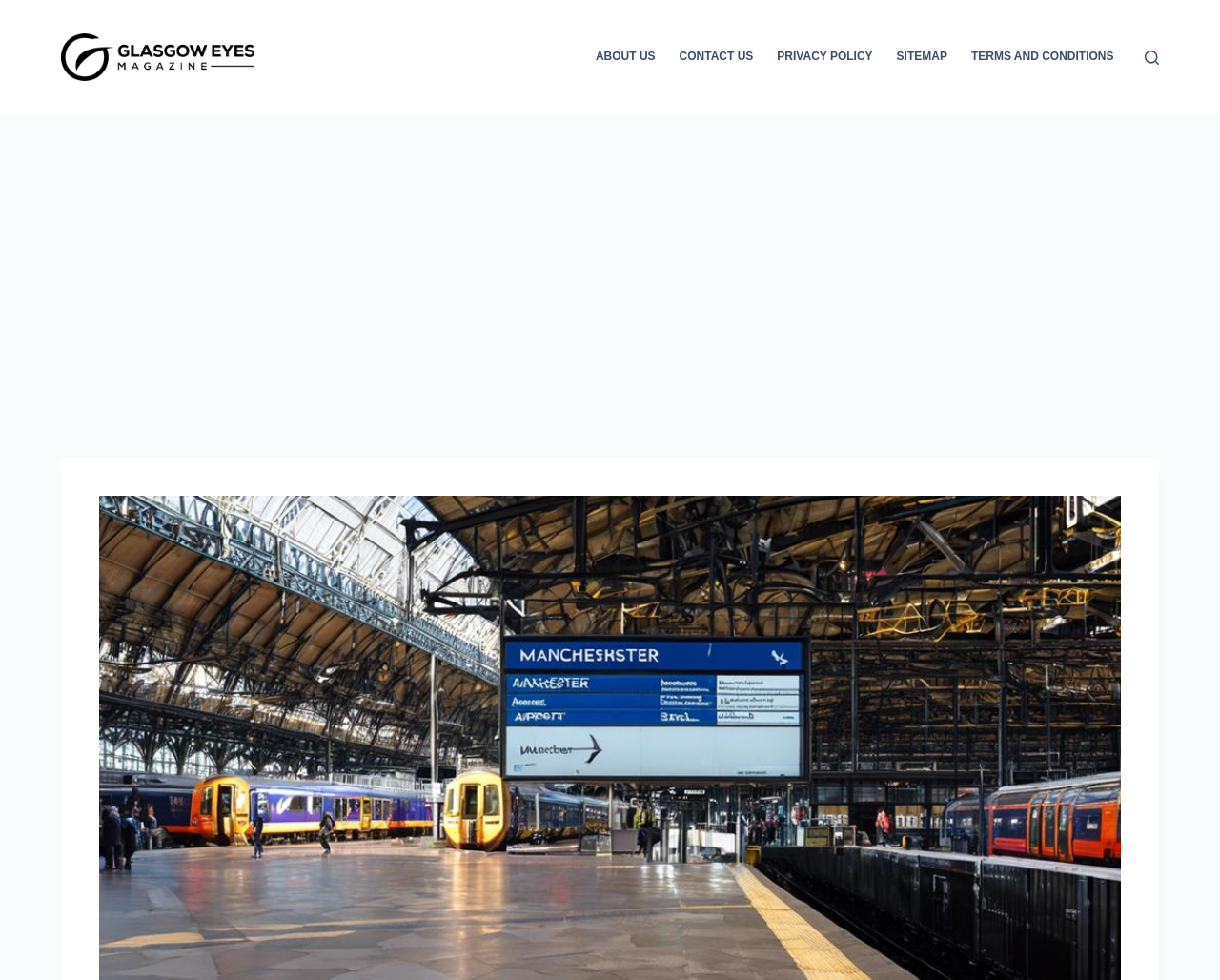How many links are in the top section of the webpage?
Examine the screenshot and reply with a single word or phrase.

2